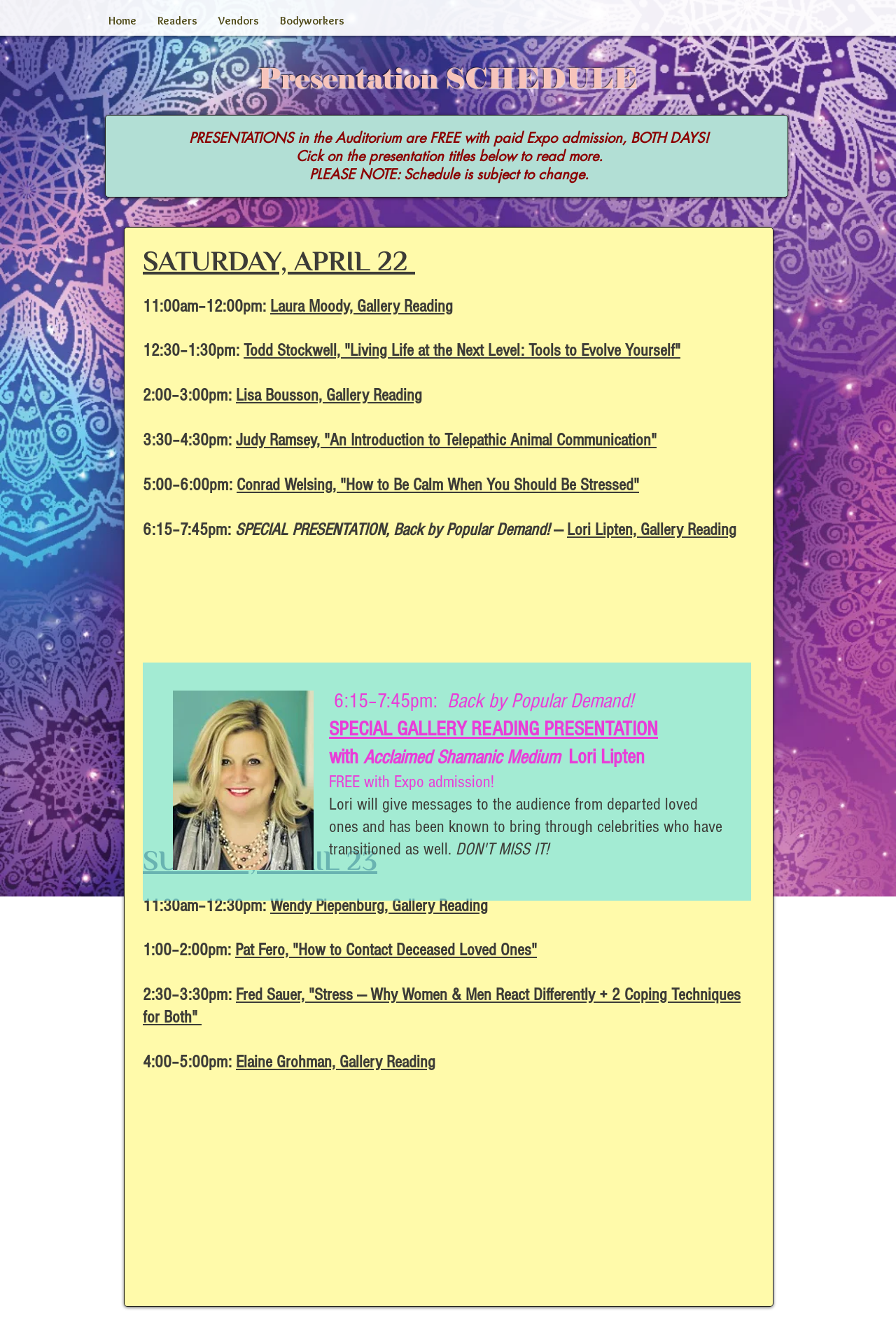Please give the bounding box coordinates of the area that should be clicked to fulfill the following instruction: "Click on the 'Home' link". The coordinates should be in the format of four float numbers from 0 to 1, i.e., [left, top, right, bottom].

[0.109, 0.005, 0.164, 0.027]